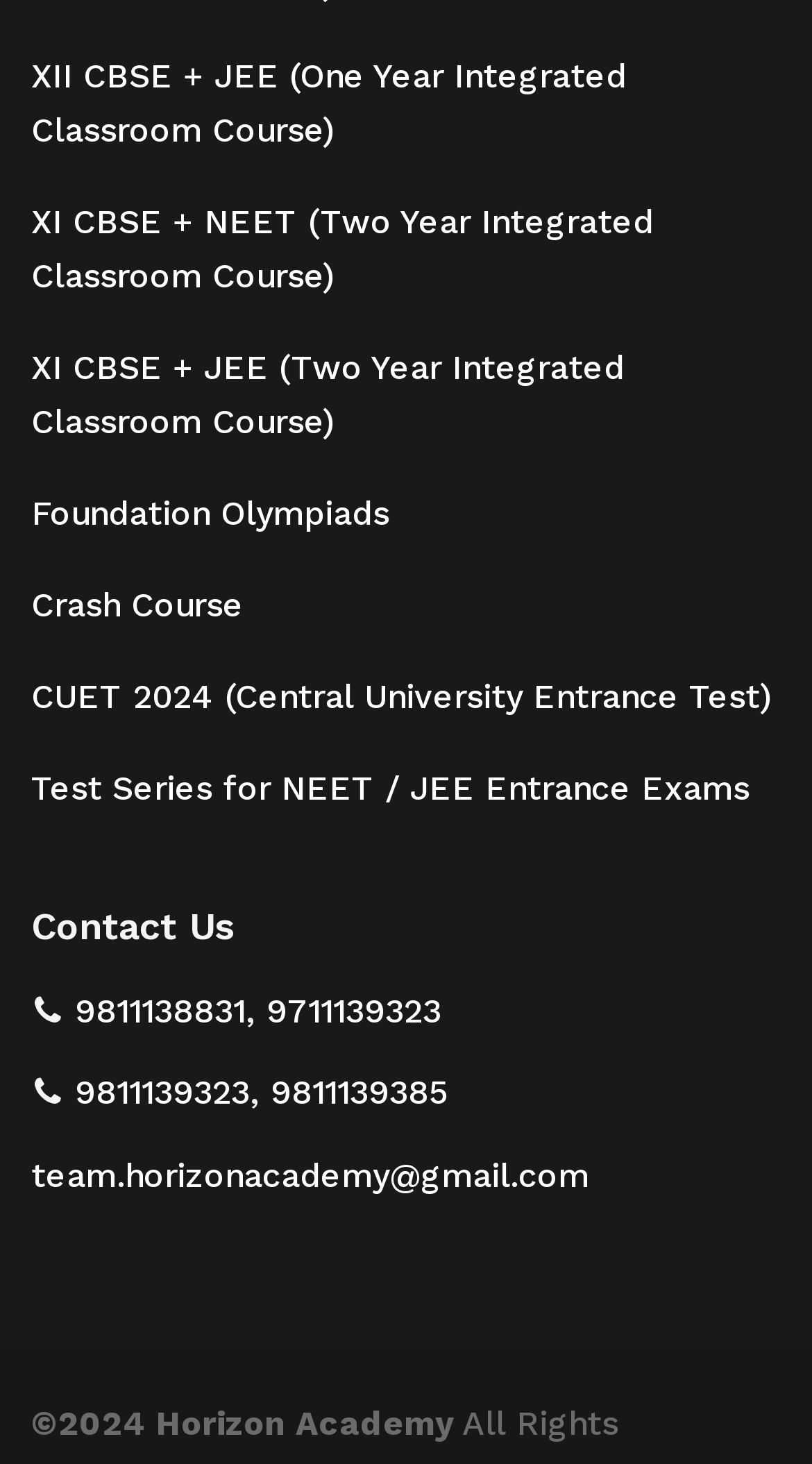Identify the bounding box coordinates of the region that needs to be clicked to carry out this instruction: "Call 9811138831". Provide these coordinates as four float numbers ranging from 0 to 1, i.e., [left, top, right, bottom].

[0.092, 0.677, 0.303, 0.704]